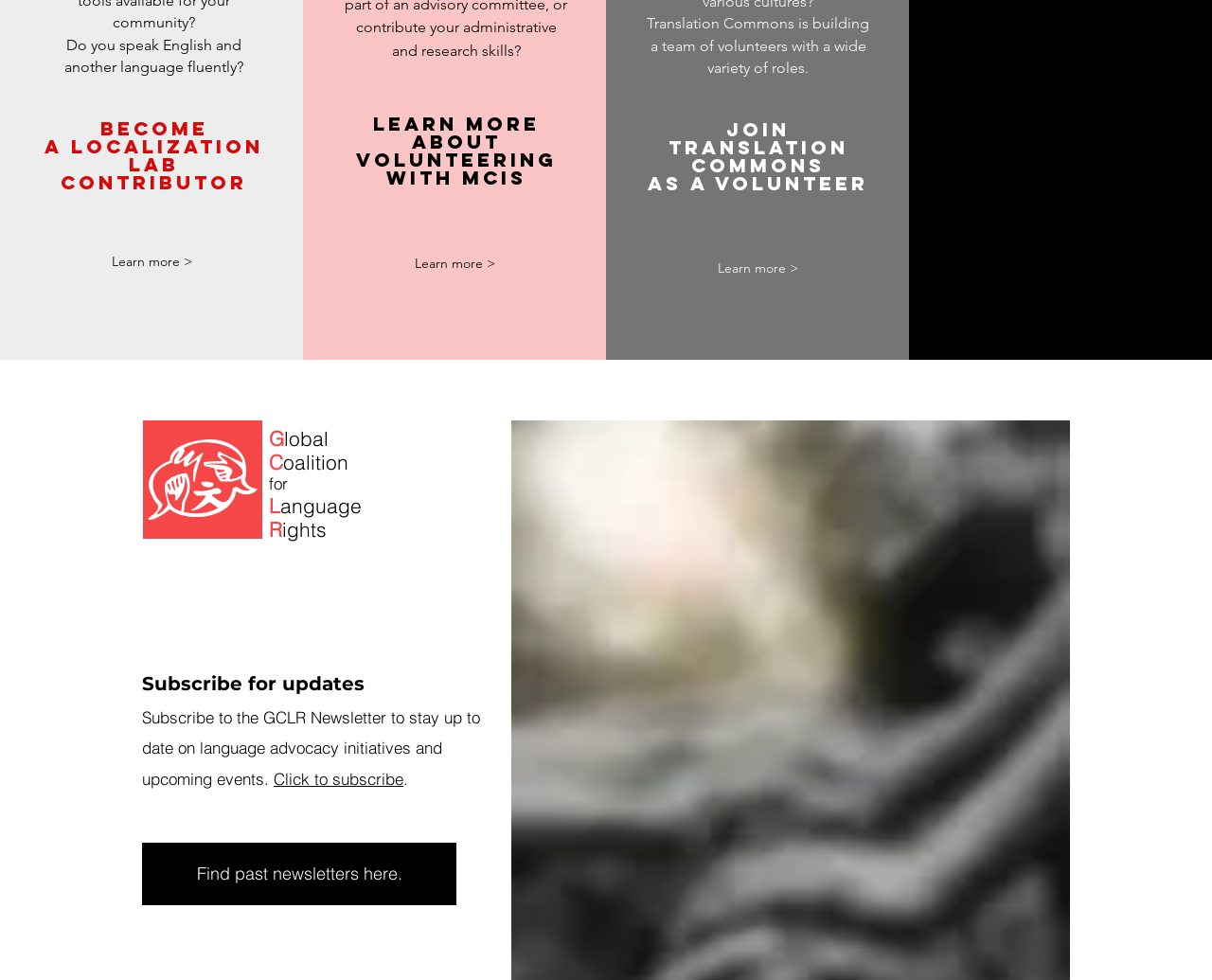Determine the bounding box coordinates of the target area to click to execute the following instruction: "Join Translation Commons as a volunteer."

[0.564, 0.257, 0.687, 0.291]